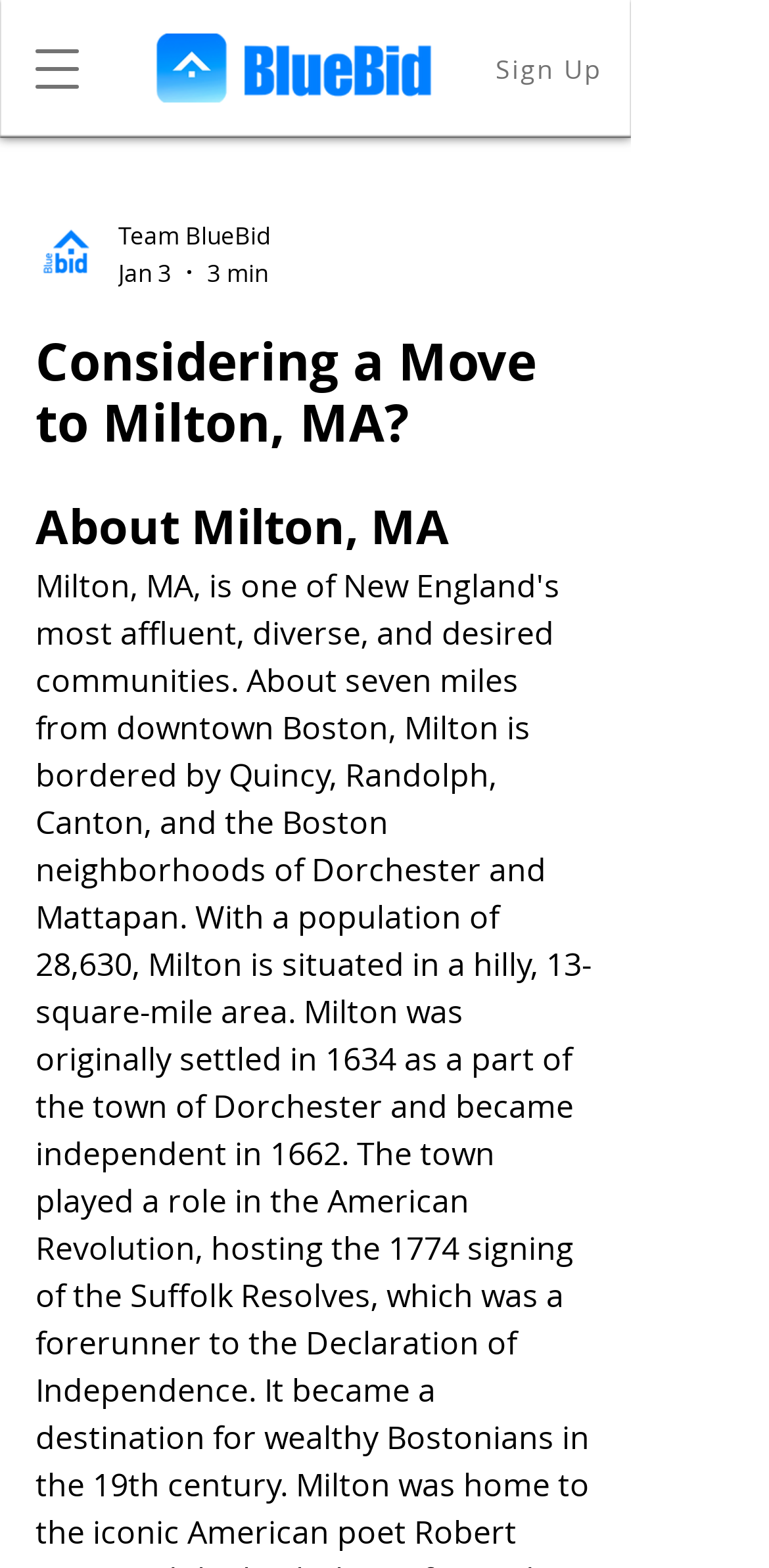What is the name of the community being described?
Make sure to answer the question with a detailed and comprehensive explanation.

Based on the webpage content, specifically the heading 'Considering a Move to Milton, MA?' and the subheading 'About Milton, MA', it can be inferred that the community being described is Milton, MA.